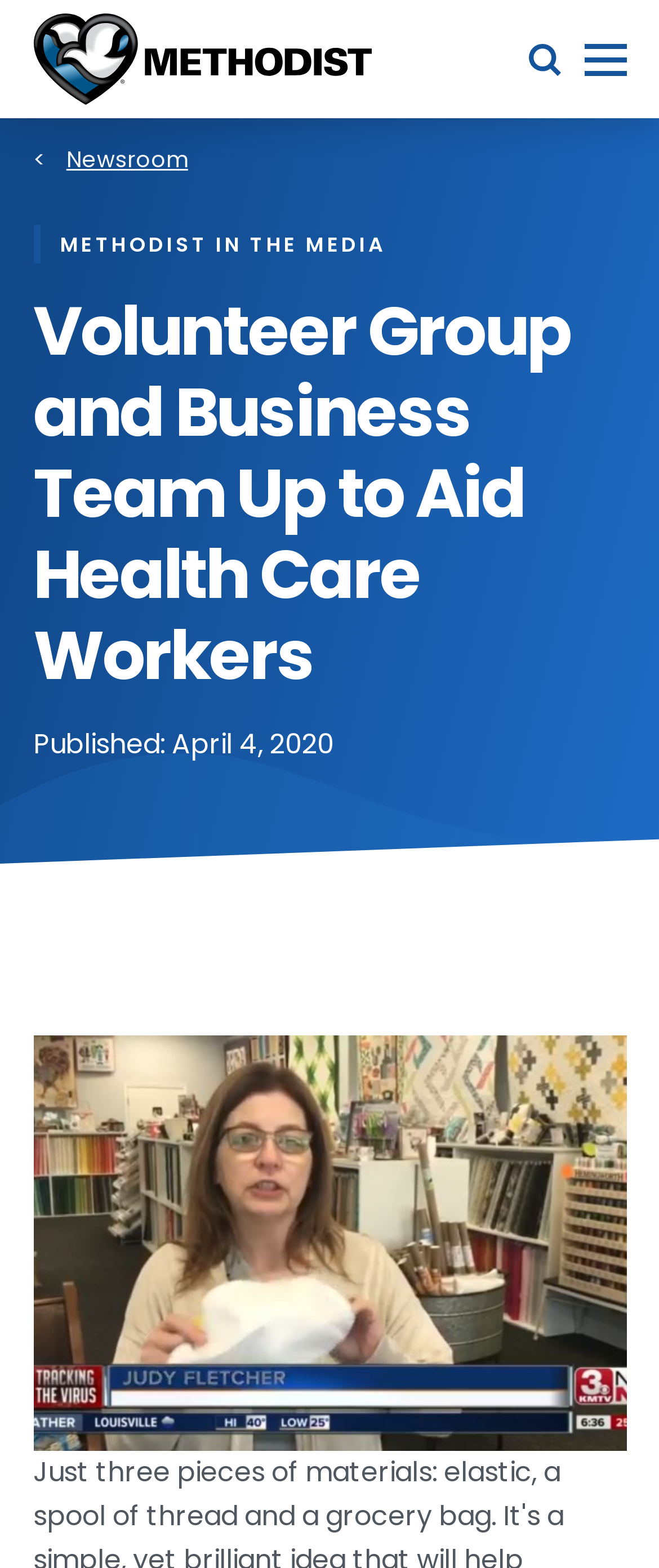What is the section above the news article about?
Please respond to the question with a detailed and well-explained answer.

I found the answer by looking at the link element with the text 'Newsroom' at coordinates [0.101, 0.092, 0.285, 0.112]. This suggests that the section above the news article is related to the newsroom or press releases.